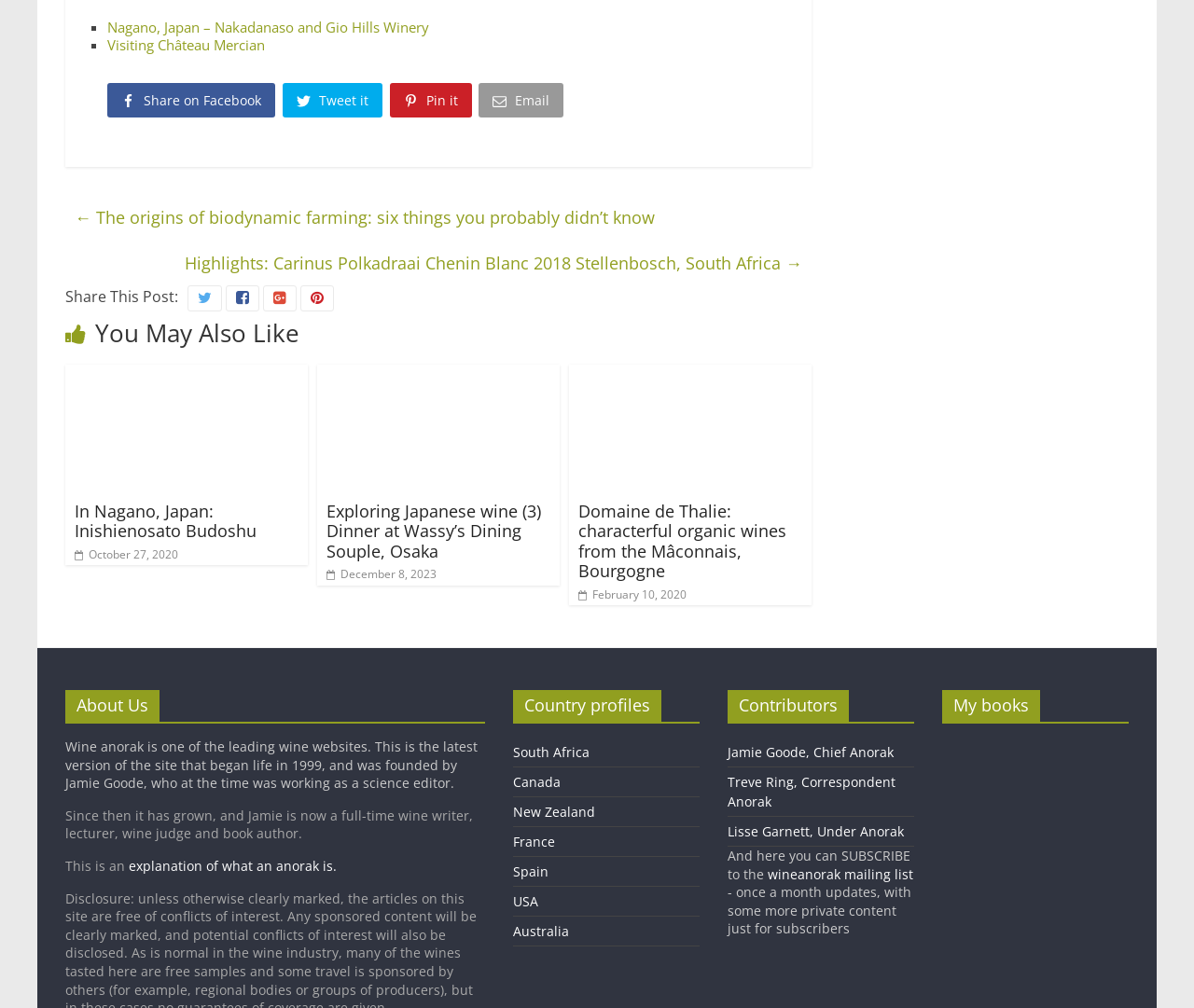Determine the bounding box coordinates of the element that should be clicked to execute the following command: "Read about the origins of biodynamic farming".

[0.062, 0.2, 0.548, 0.231]